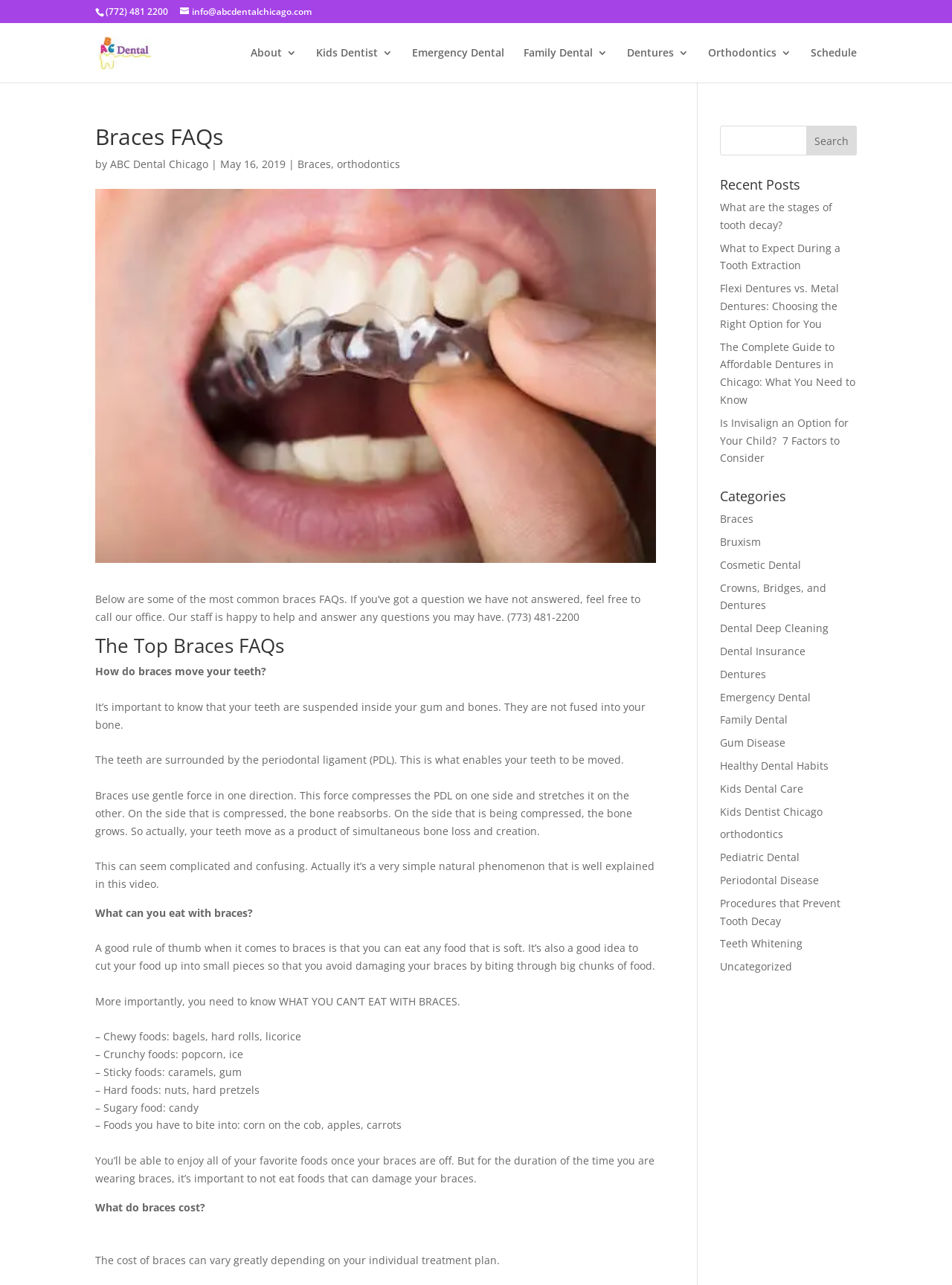Please locate the bounding box coordinates for the element that should be clicked to achieve the following instruction: "Search for something". Ensure the coordinates are given as four float numbers between 0 and 1, i.e., [left, top, right, bottom].

[0.756, 0.098, 0.9, 0.121]